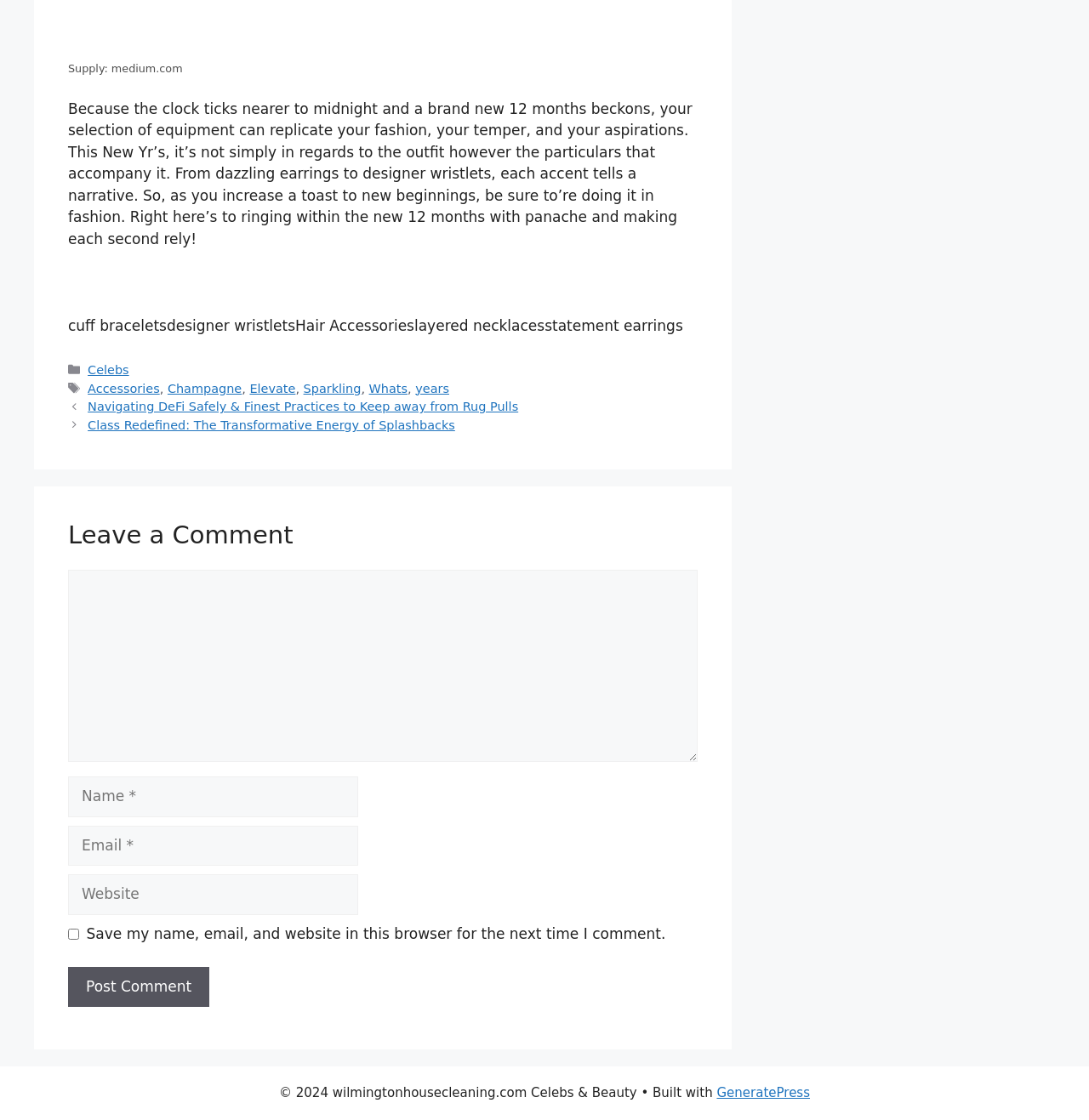Locate the UI element that matches the description name="submit" value="Post Comment" in the webpage screenshot. Return the bounding box coordinates in the format (top-left x, top-left y, bottom-right x, bottom-right y), with values ranging from 0 to 1.

[0.062, 0.863, 0.192, 0.899]